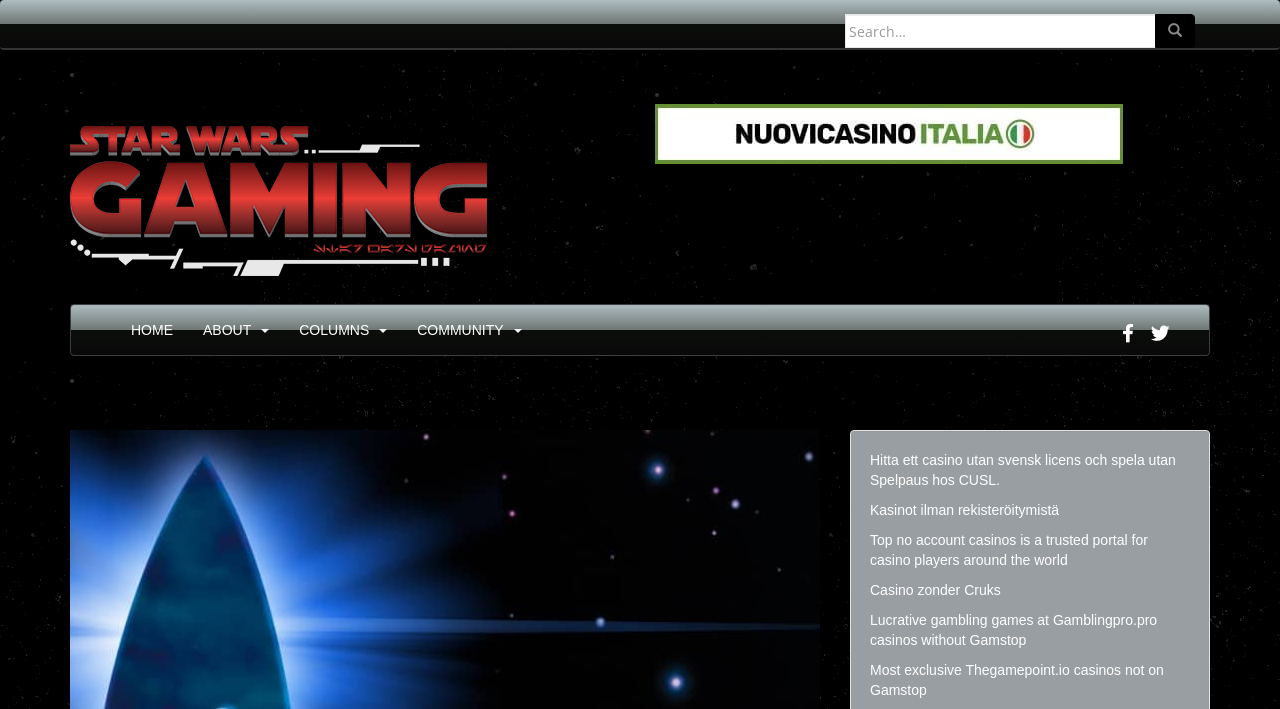Locate the bounding box of the UI element with the following description: "Casino zonder Cruks".

[0.68, 0.821, 0.782, 0.843]